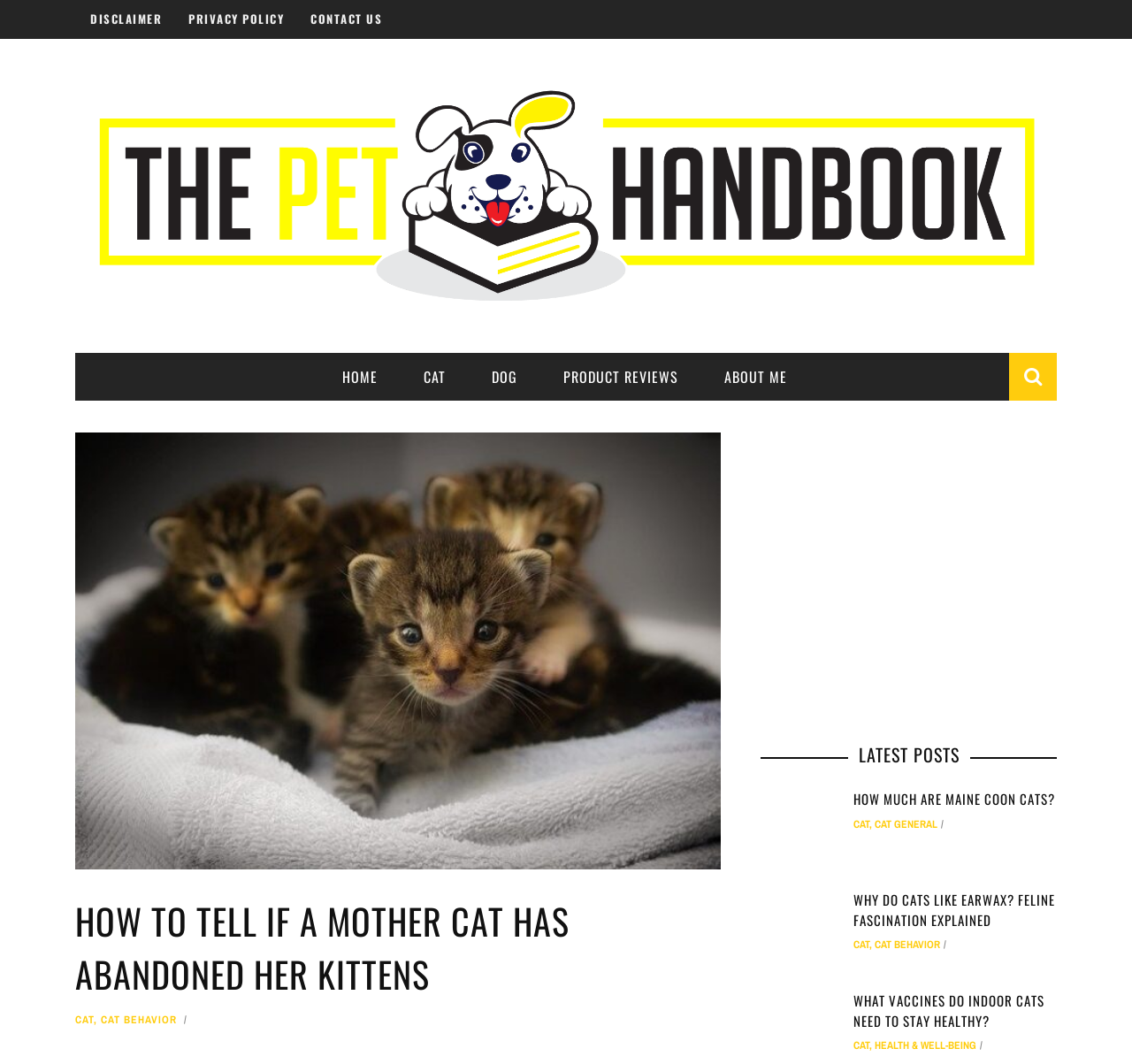Find the bounding box coordinates of the element to click in order to complete this instruction: "Click on the 'CAT' link". The bounding box coordinates must be four float numbers between 0 and 1, denoted as [left, top, right, bottom].

[0.066, 0.952, 0.083, 0.965]